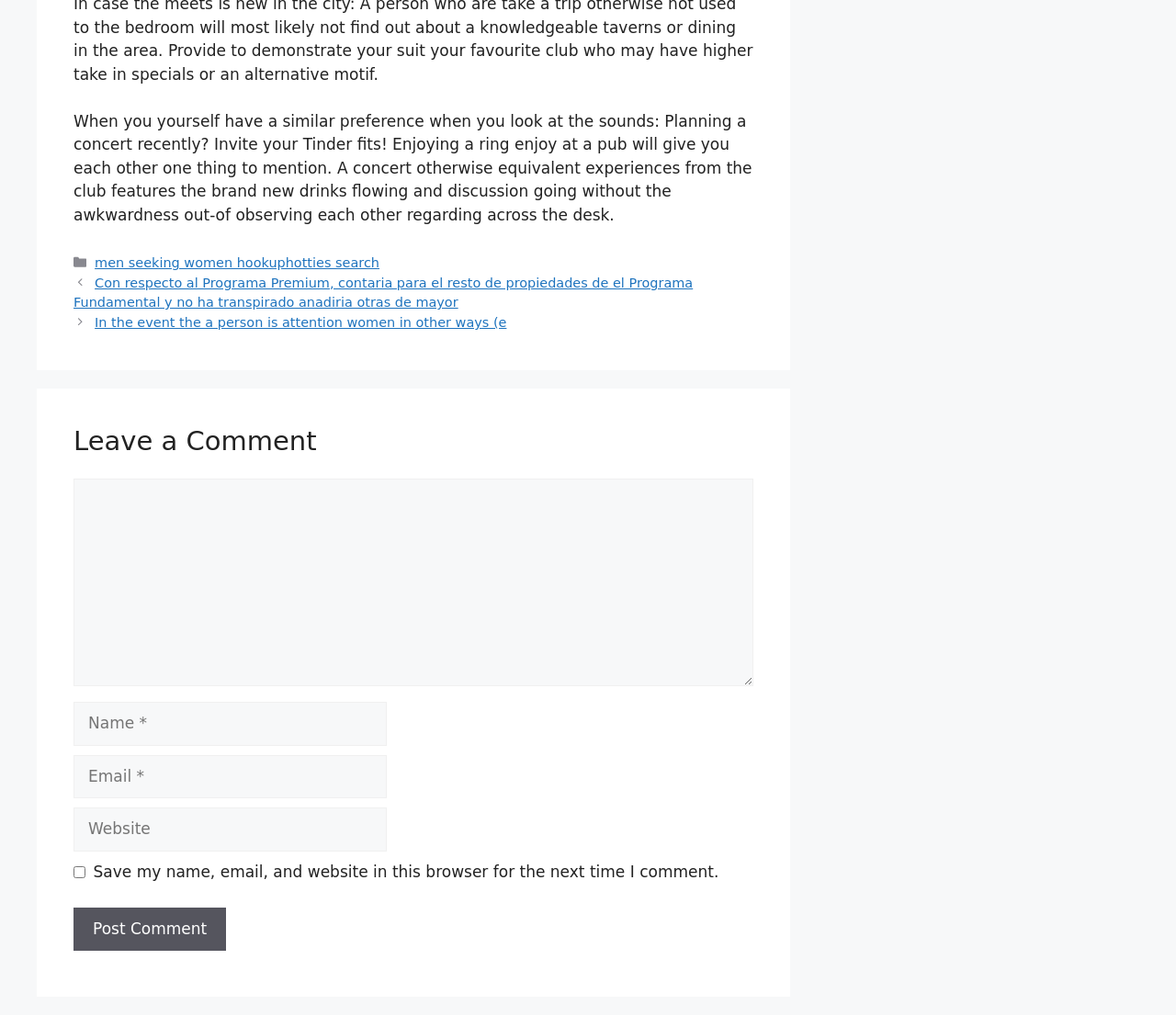Can you provide the bounding box coordinates for the element that should be clicked to implement the instruction: "Click the 'Post Comment' button"?

[0.062, 0.883, 0.192, 0.926]